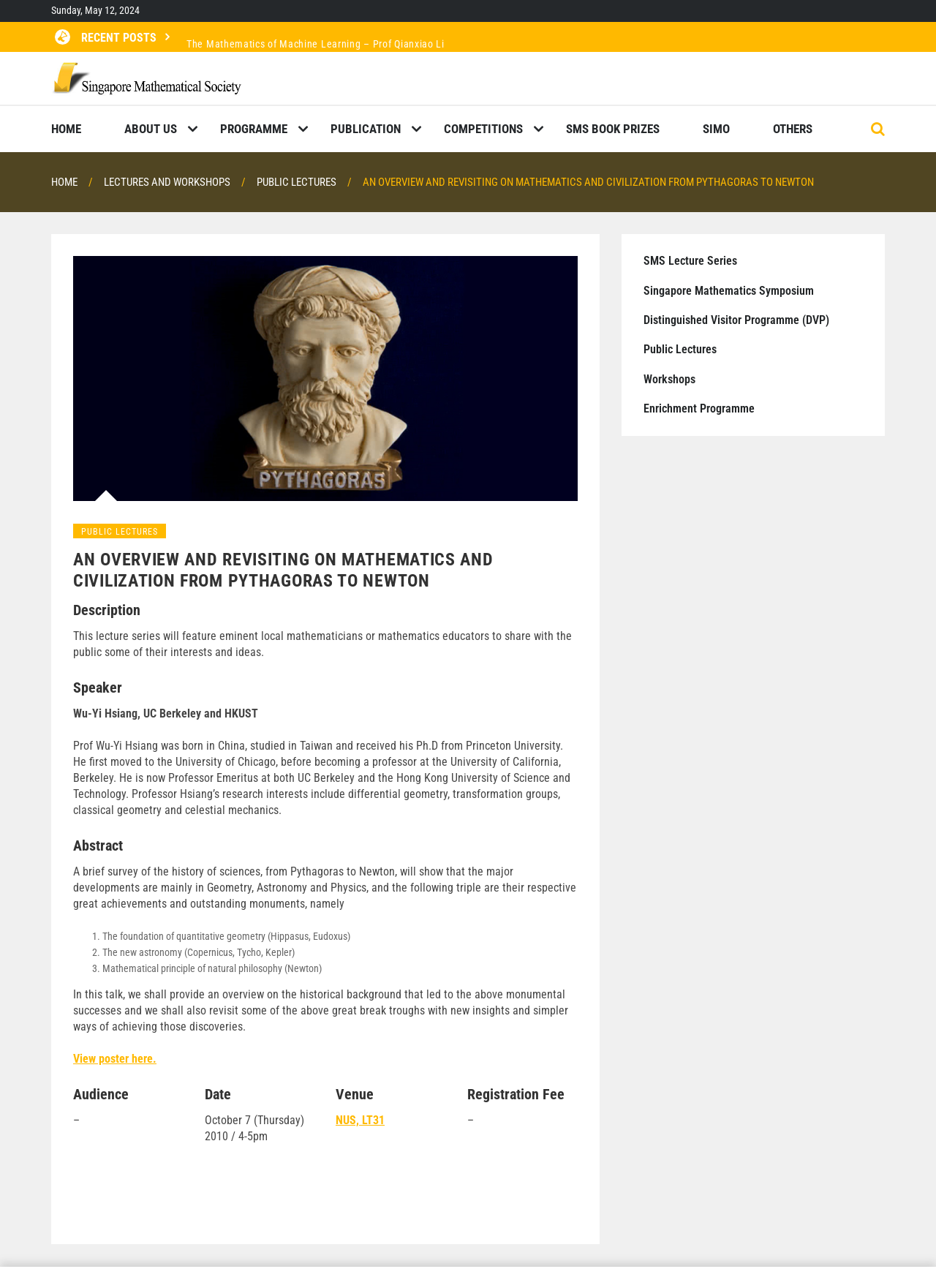Identify the bounding box coordinates for the region to click in order to carry out this instruction: "View the poster of the lecture". Provide the coordinates using four float numbers between 0 and 1, formatted as [left, top, right, bottom].

[0.078, 0.816, 0.167, 0.827]